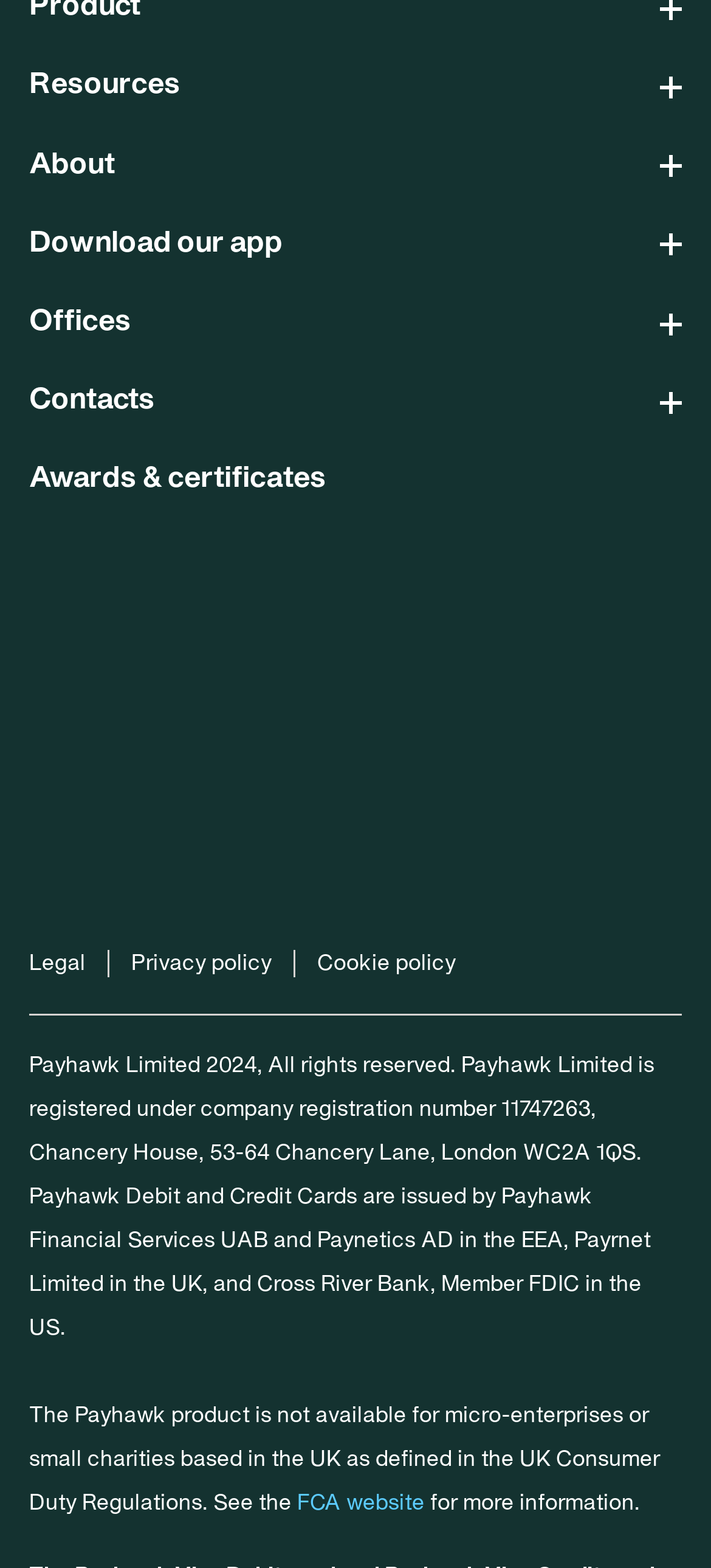What are the social media platforms linked on the page?
Look at the image and respond with a one-word or short phrase answer.

Linkedin, Facebook, YouTube